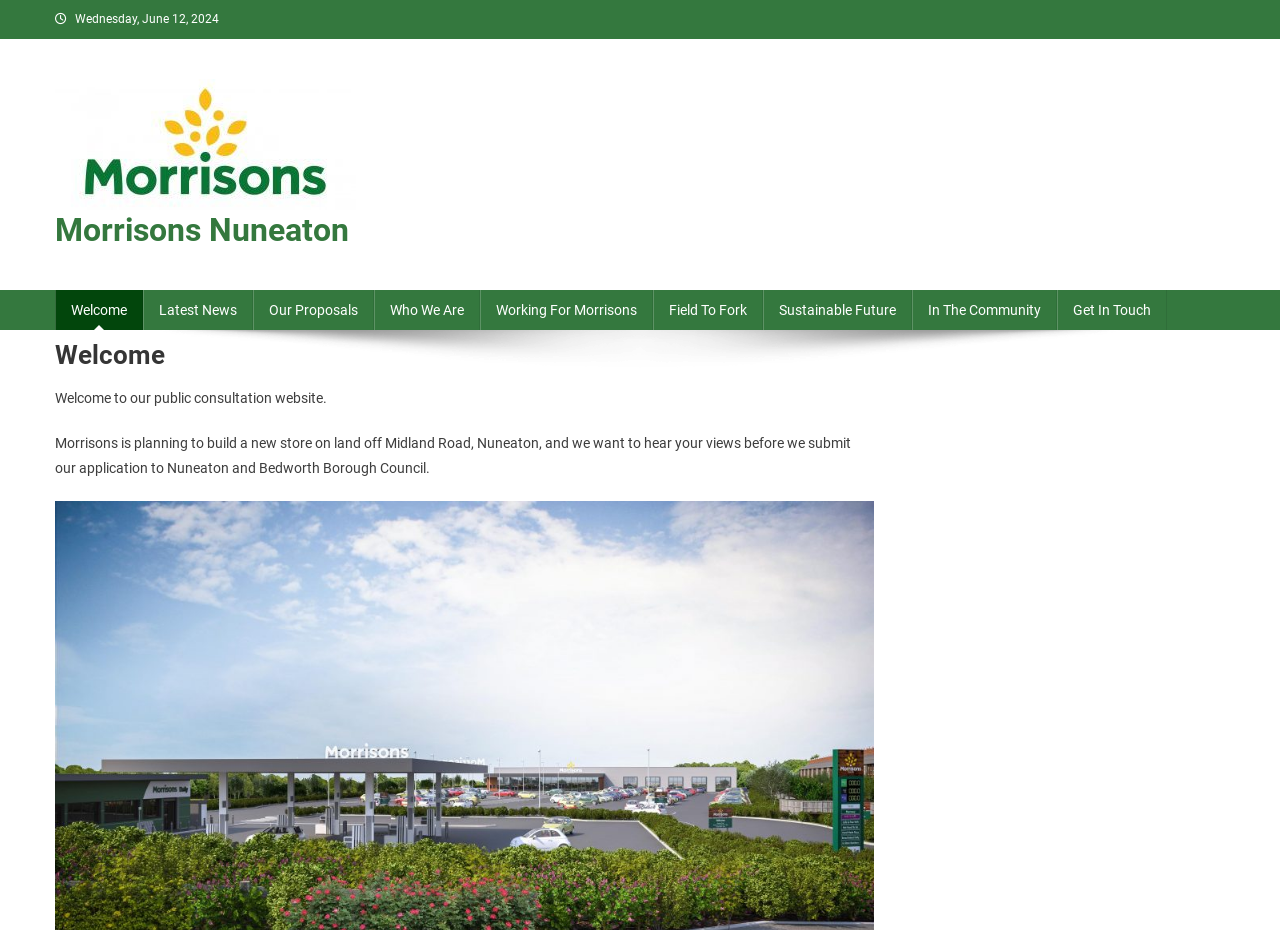Locate the bounding box coordinates of the region to be clicked to comply with the following instruction: "click on the link to get in touch". The coordinates must be four float numbers between 0 and 1, in the form [left, top, right, bottom].

[0.826, 0.311, 0.912, 0.354]